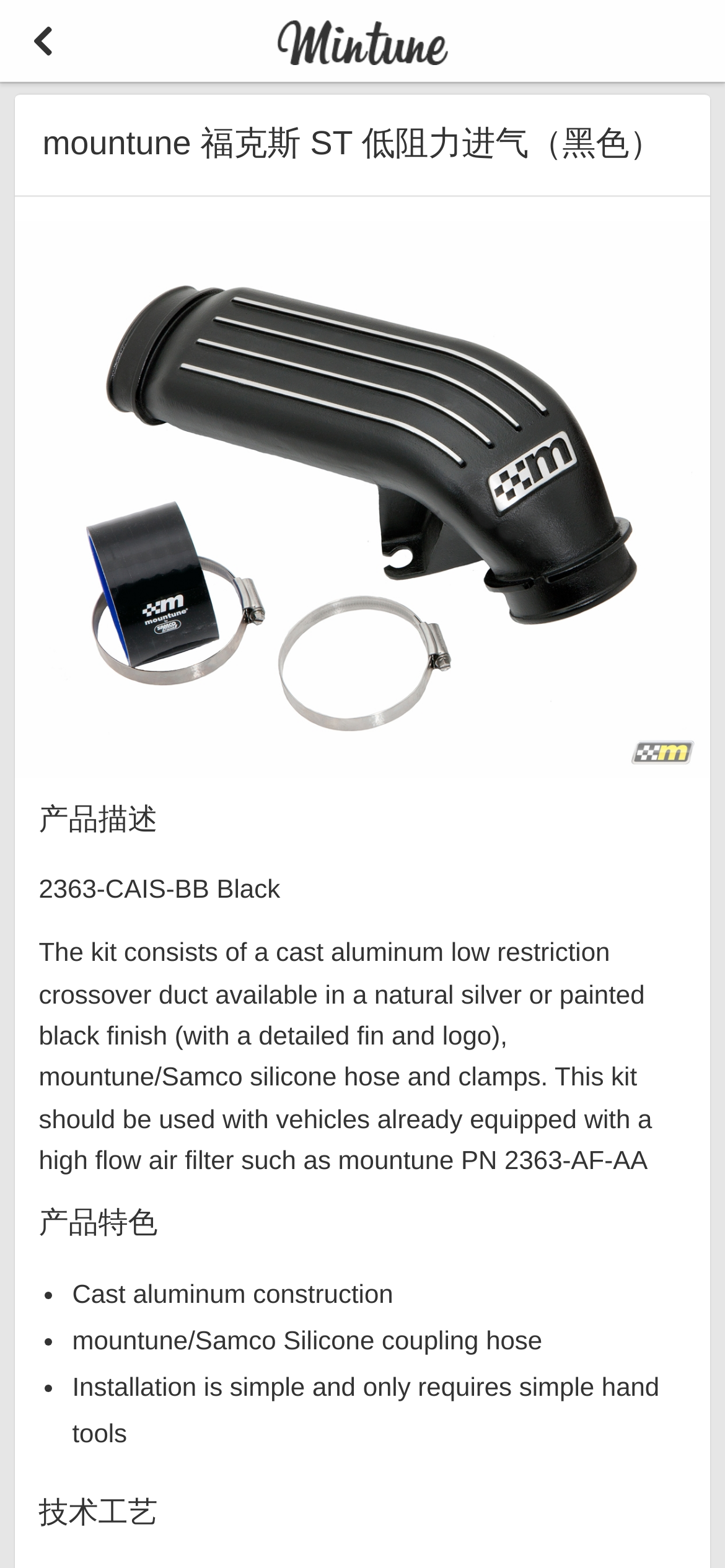What type of hose is used in the kit?
Look at the image and respond with a one-word or short phrase answer.

Silicone coupling hose